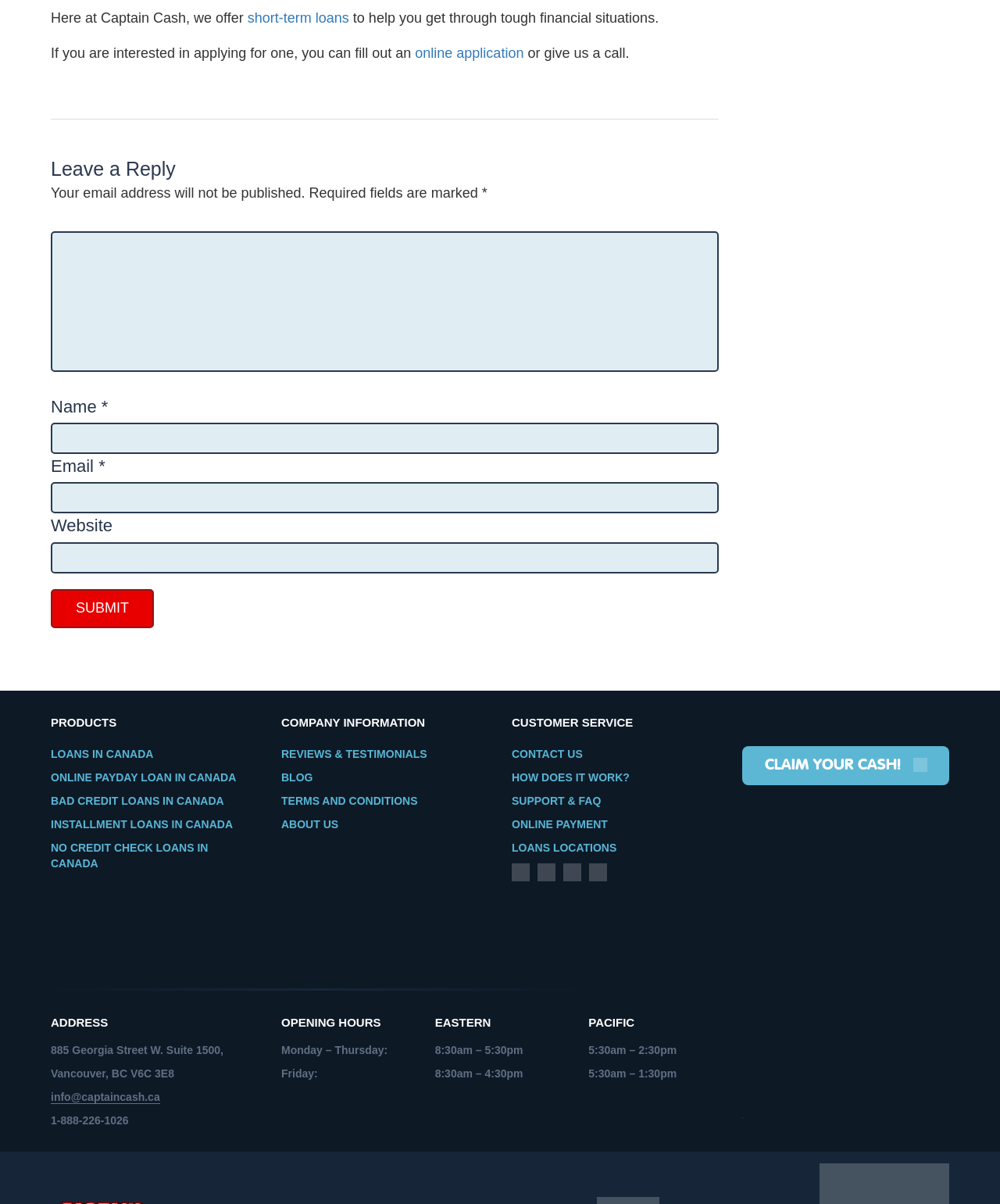What is the purpose of the 'Leave a Reply' section?
Can you offer a detailed and complete answer to this question?

The 'Leave a Reply' section is likely for users to leave a comment or feedback, as it is a common feature on websites to allow users to interact with the content.